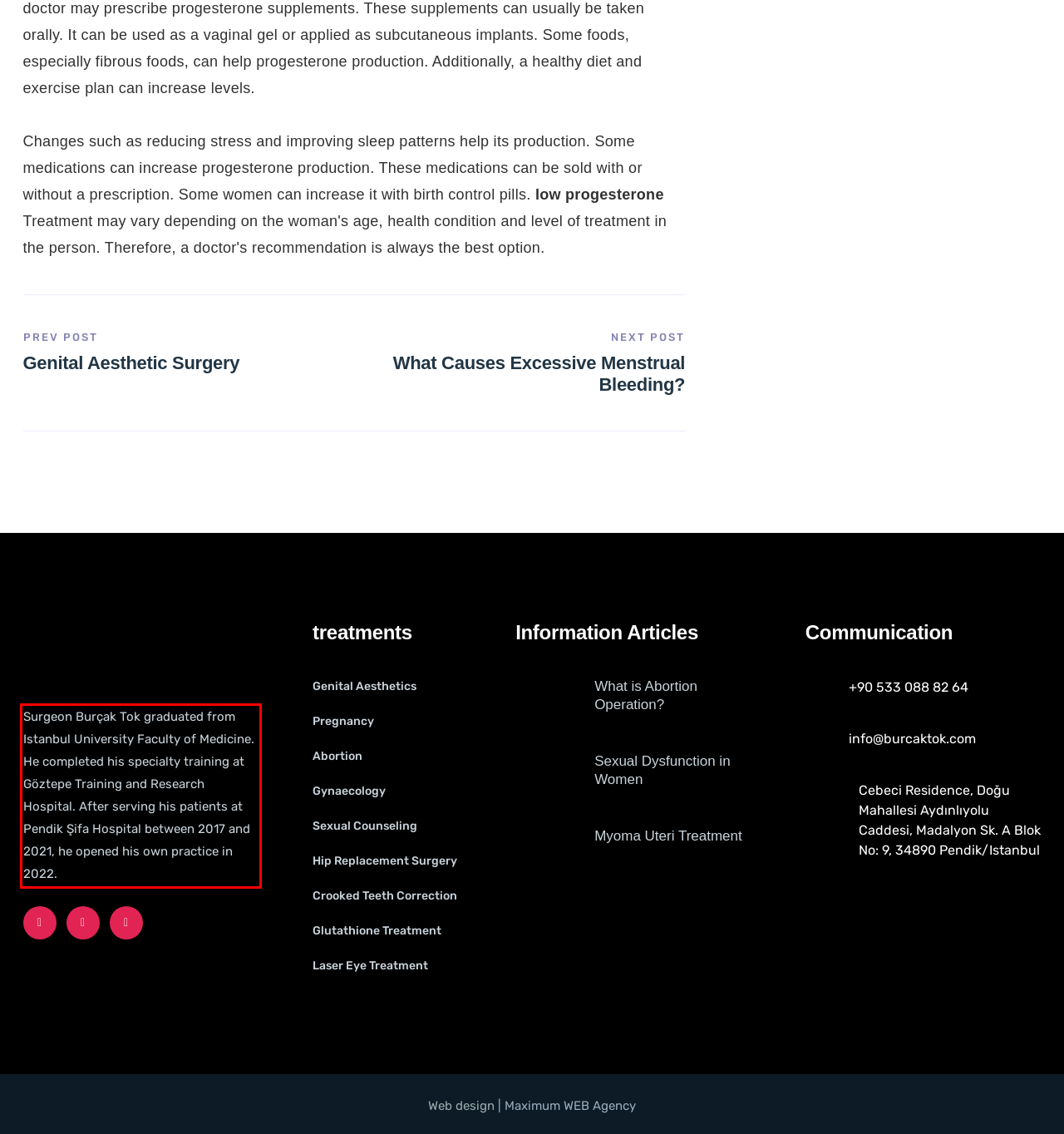You have a screenshot of a webpage with a red bounding box. Use OCR to generate the text contained within this red rectangle.

Surgeon Burçak Tok graduated from Istanbul University Faculty of Medicine. He completed his specialty training at Göztepe Training and Research Hospital. After serving his patients at Pendik Şifa Hospital between 2017 and 2021, he opened his own practice in 2022.